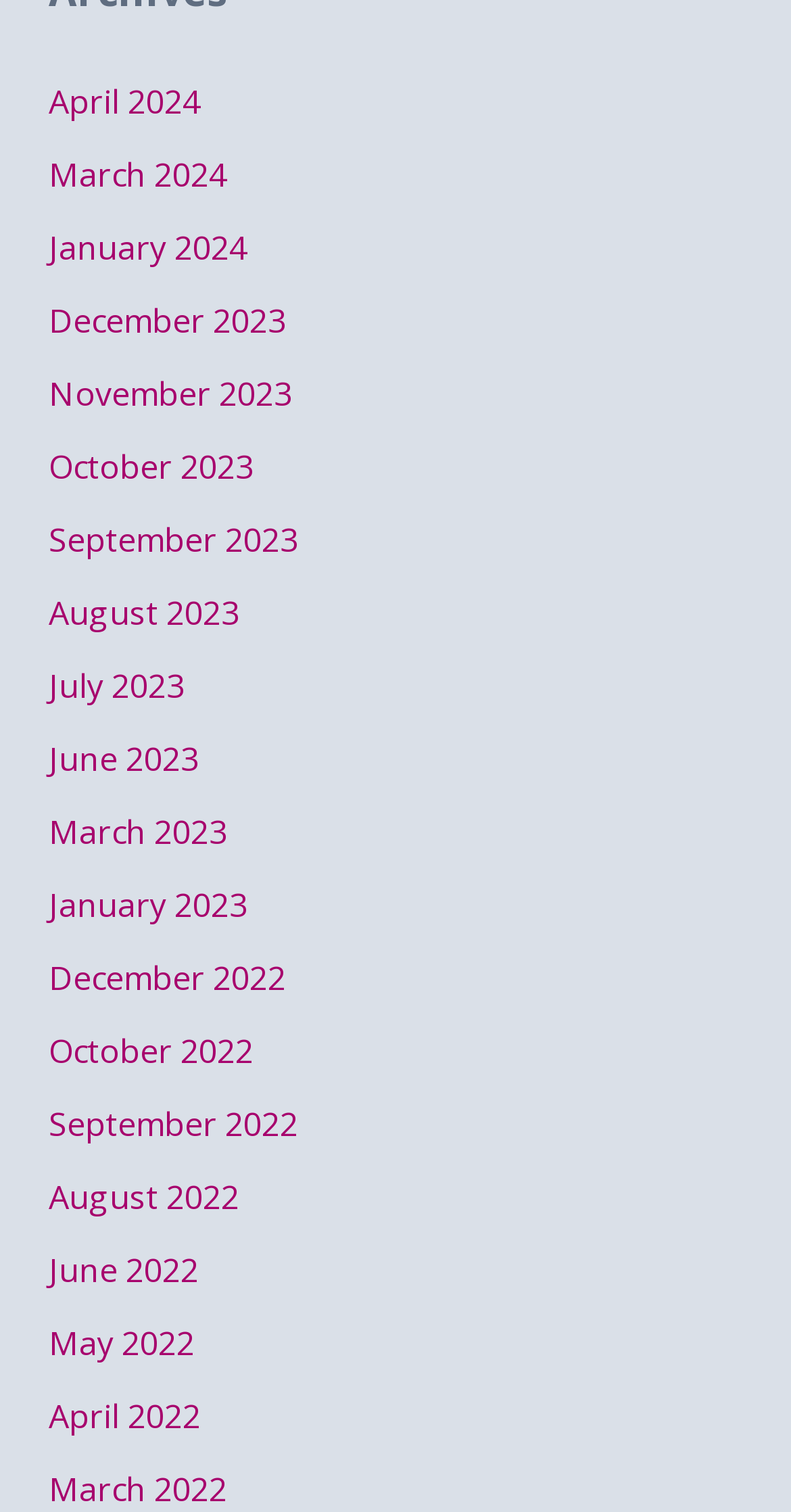What is the most recent month listed?
Answer the question with as much detail as possible.

By examining the list of links, I found that the topmost link is 'April 2024', which suggests that it is the most recent month listed.